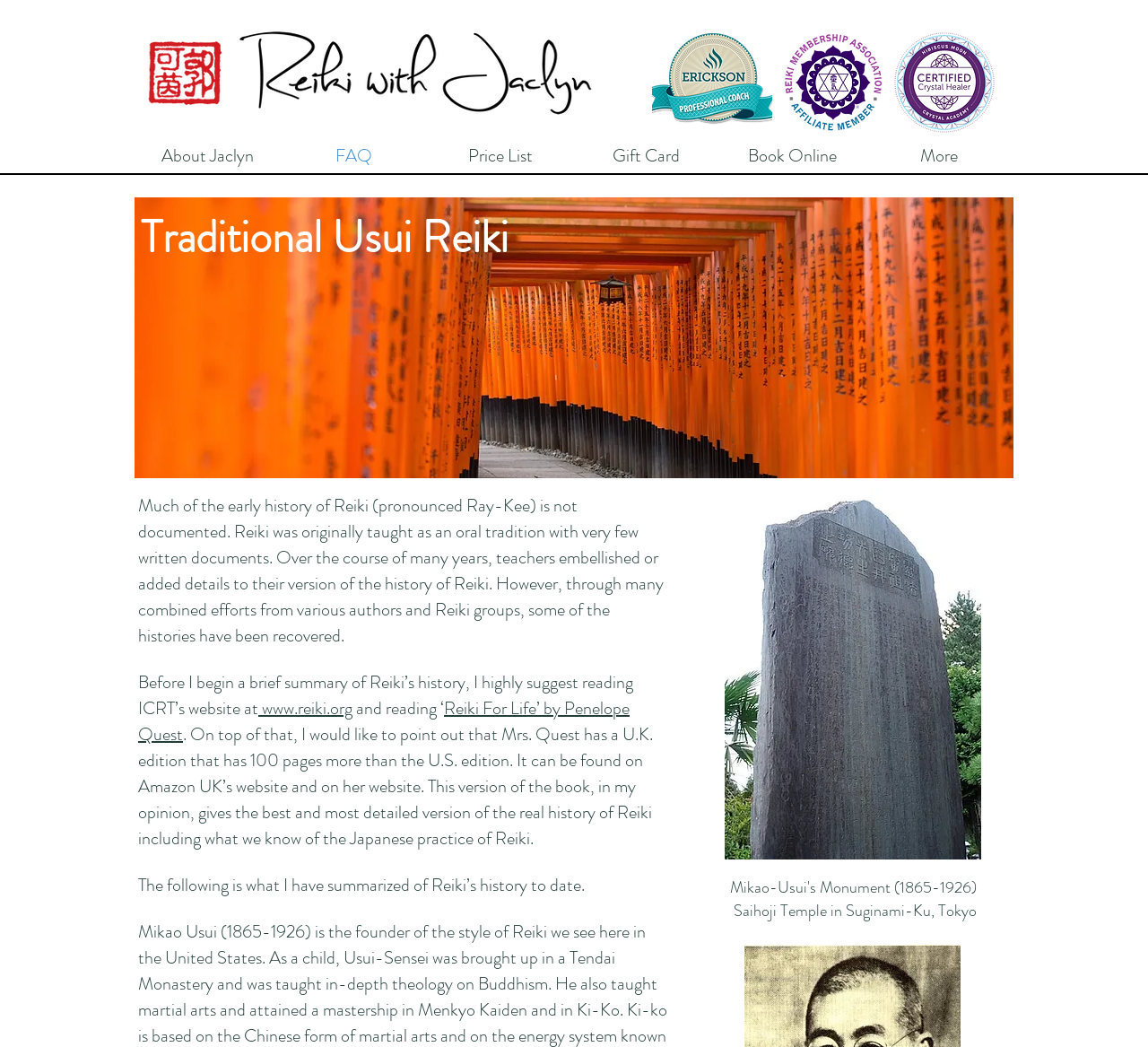Please answer the following question using a single word or phrase: 
What is the name of the book recommended by the author?

Reiki For Life